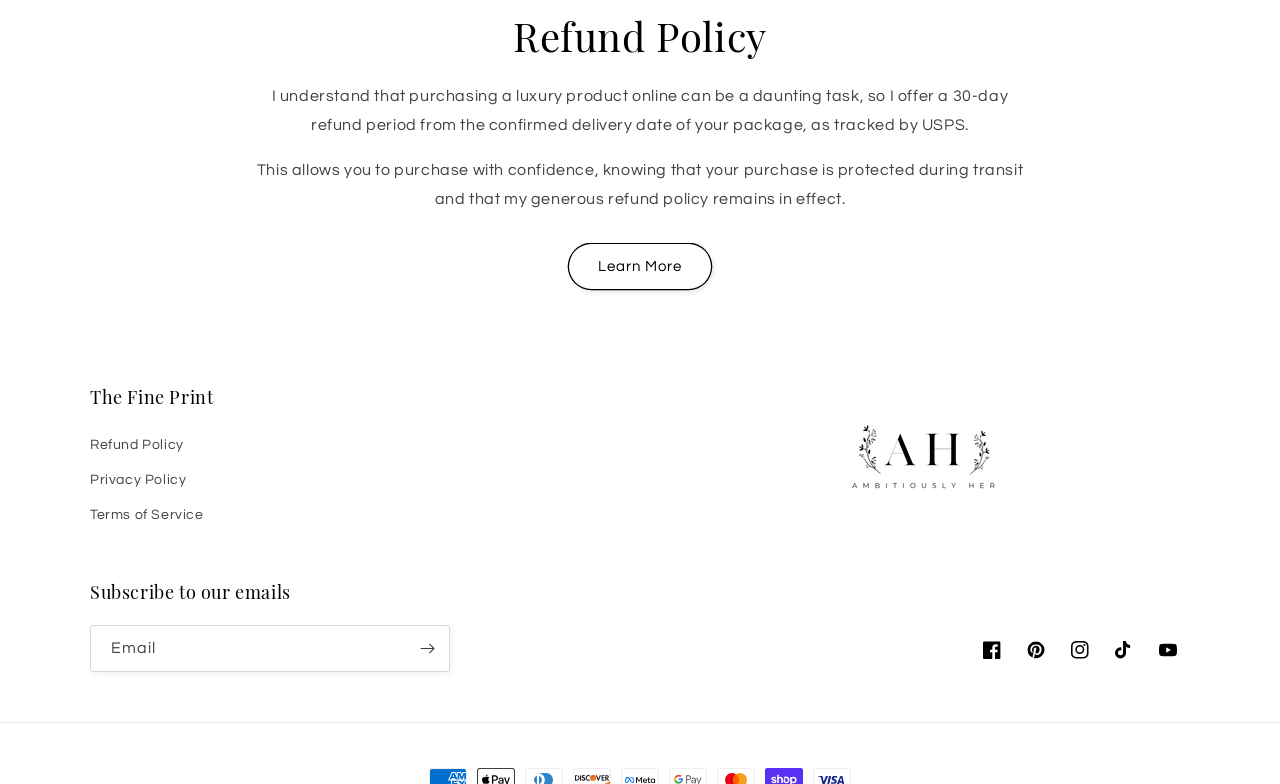Please provide a comprehensive response to the question based on the details in the image: What is the purpose of the 'Learn More' link?

The 'Learn More' link is placed below the text describing the refund policy, suggesting that it provides more information about the refund policy.